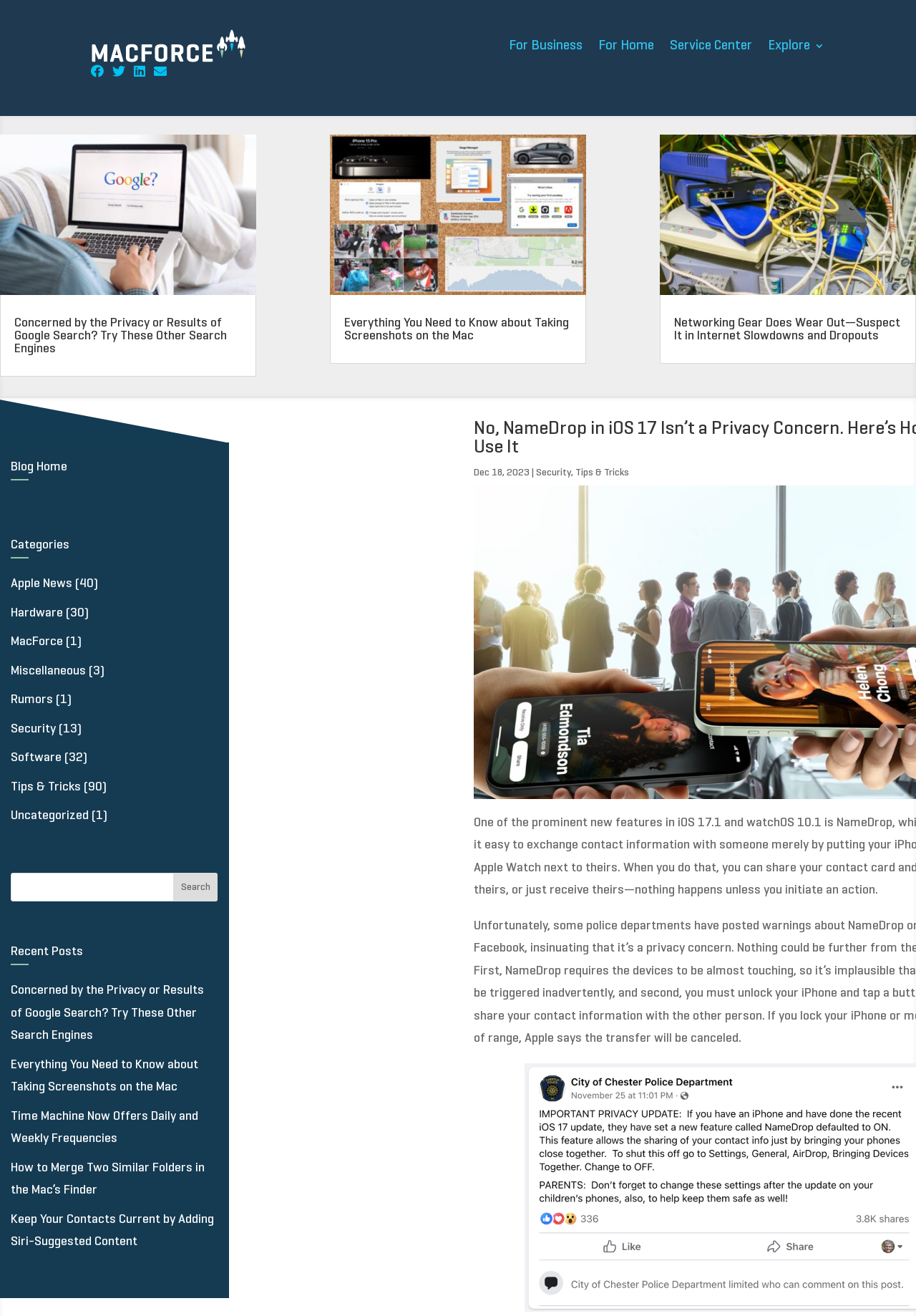Construct a comprehensive caption that outlines the webpage's structure and content.

This webpage is MacForce's Blog, which provides general information about Apple devices, specifically Macintosh. At the top, there are four links: "For Business", "For Home", "Service Center", and "Explore 3". Below these links, there are four social media icons. 

The main content of the webpage is divided into three sections, each containing an article with a heading, a link, and an image. The first article is about alternative search engines, the second is about taking screenshots on Mac, and the third is about networking gear wear and tear. 

On the left side of the webpage, there is a section with a heading "Blog Home" and a list of categories, including "Apple News", "Hardware", "MacForce", "Miscellaneous", "Rumors", "Security", "Software", "Tips & Tricks", and "Uncategorized". Each category has a number in parentheses, indicating the number of posts in that category. 

Below the categories, there is a search bar with a textbox and a "Search" button. 

The webpage also features a "Recent Posts" section, which lists five recent articles with their titles and links. Each article has a date and category listed below the title.